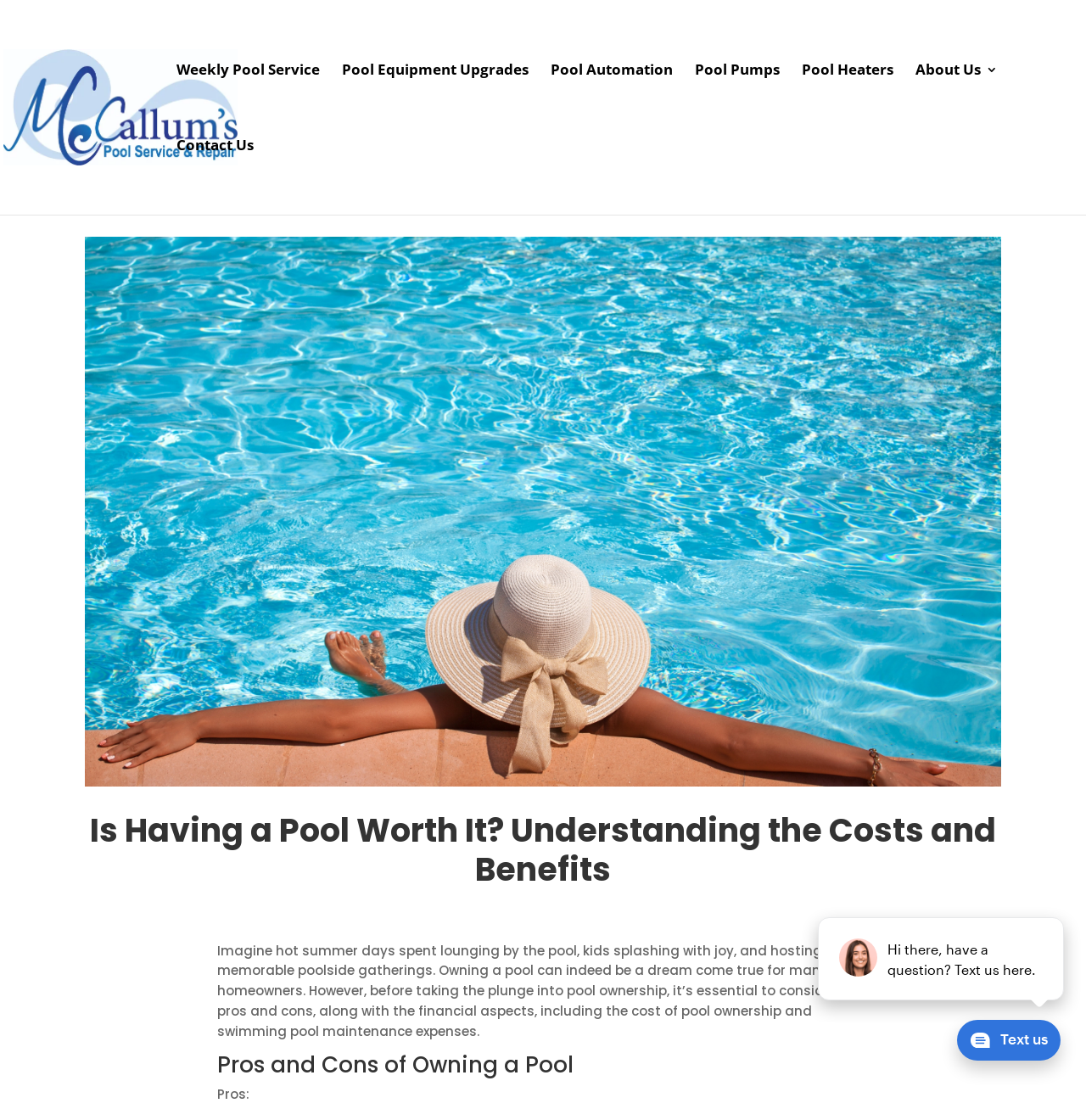Determine the bounding box coordinates of the element that should be clicked to execute the following command: "Open the 'About Us' page".

[0.843, 0.057, 0.919, 0.124]